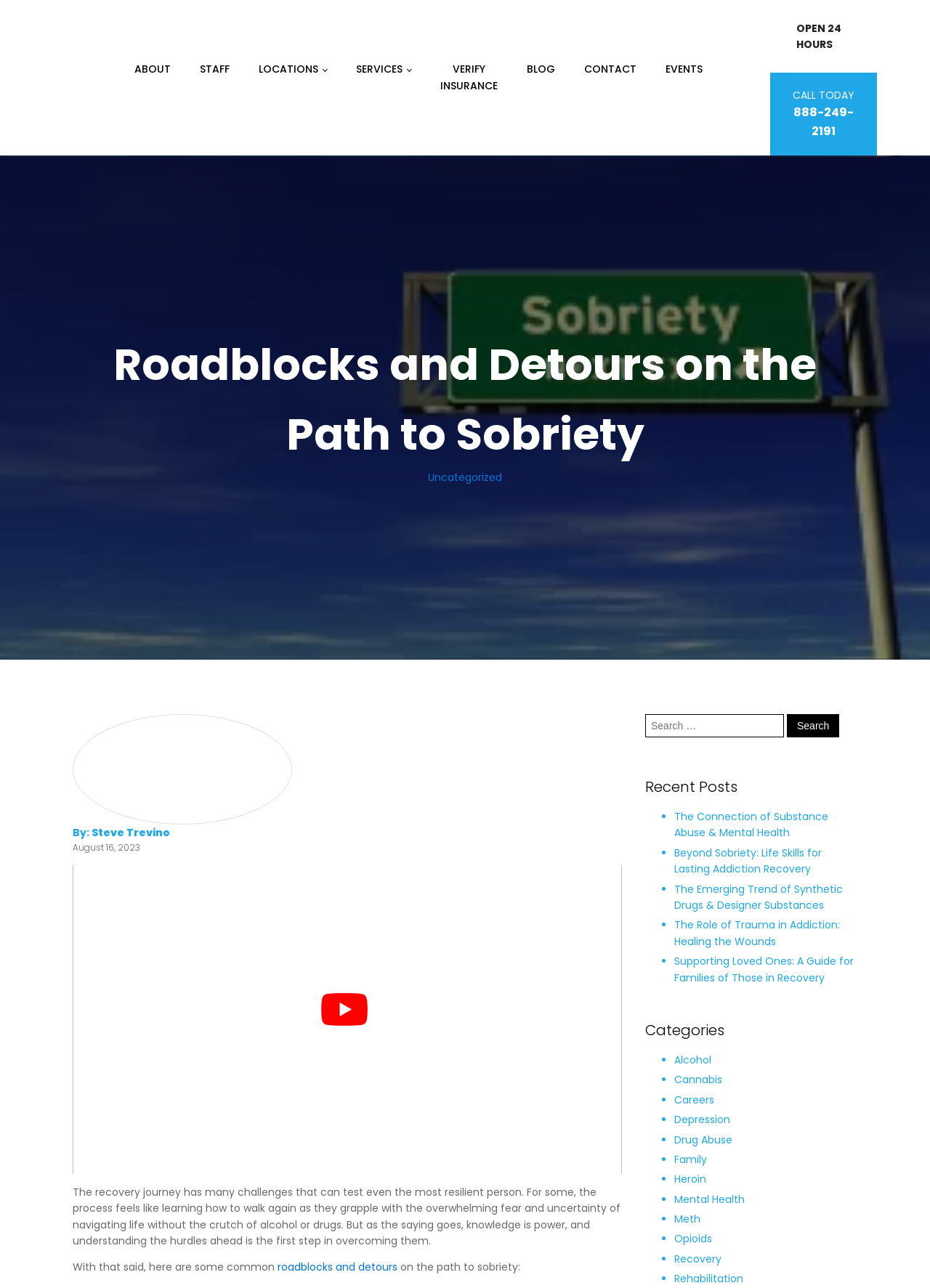What is the topic of the article?
From the image, provide a succinct answer in one word or a short phrase.

Roadblocks and Detours on the Path to Sobriety